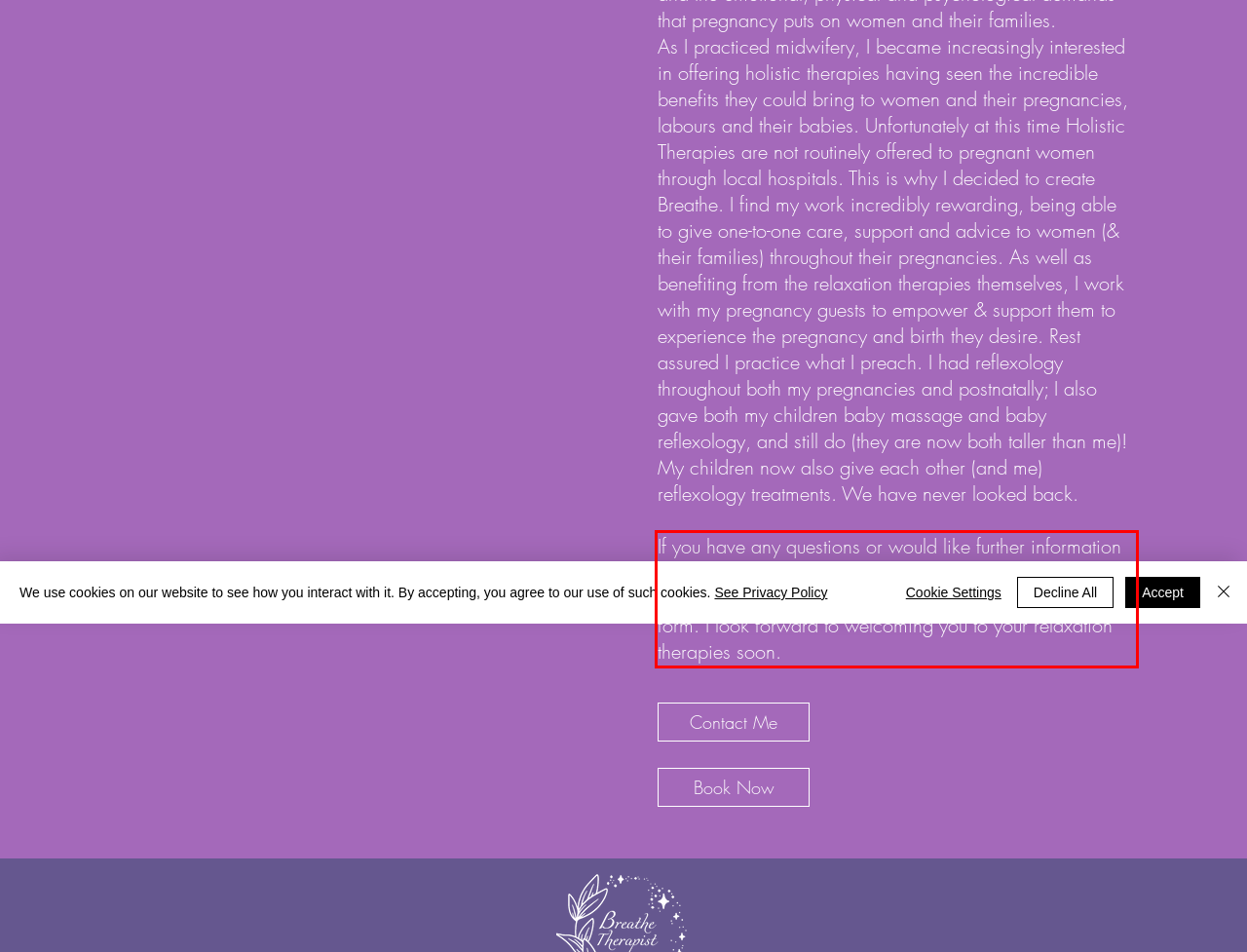There is a UI element on the webpage screenshot marked by a red bounding box. Extract and generate the text content from within this red box.

If you have any questions or would like further information on how holistic therapies could support you through your pregnancy, please feel free to get in touch via the contact form. I look forward to welcoming you to your relaxation therapies soon.